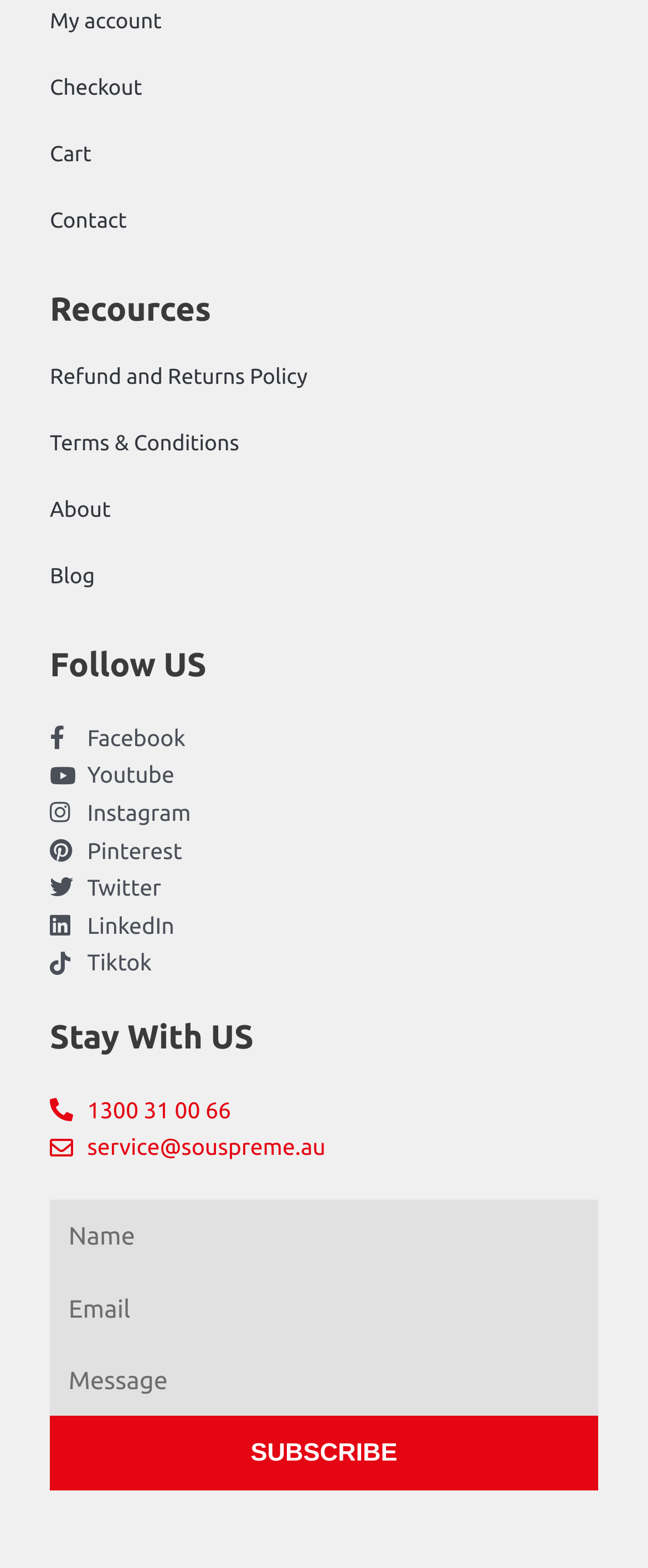Point out the bounding box coordinates of the section to click in order to follow this instruction: "Click on SUBSCRIBE".

[0.077, 0.903, 0.923, 0.951]